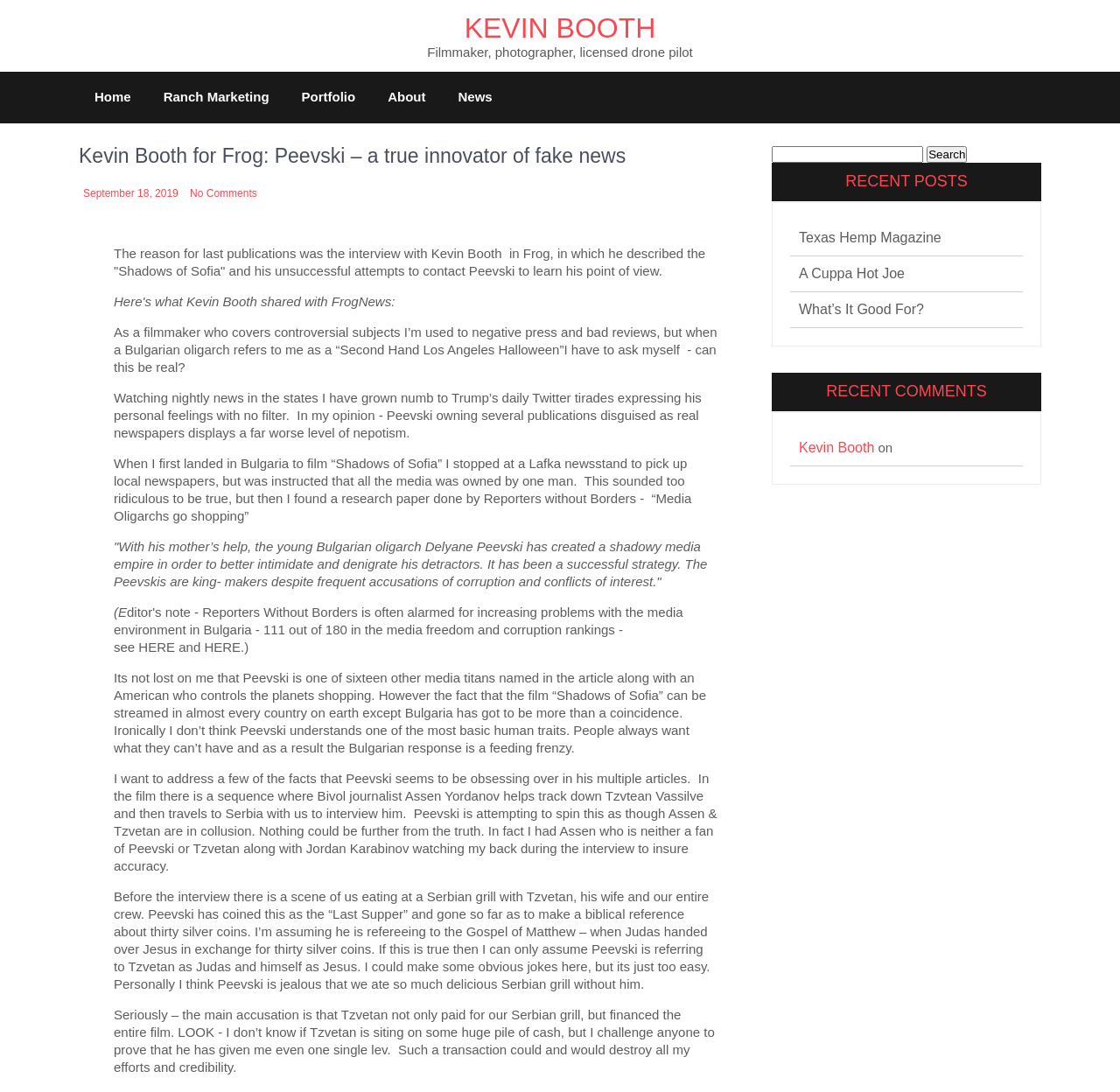Based on the element description Ranch Marketing, identify the bounding box coordinates for the UI element. The coordinates should be in the format (top-left x, top-left y, bottom-right x, bottom-right y) and within the 0 to 1 range.

[0.131, 0.066, 0.255, 0.112]